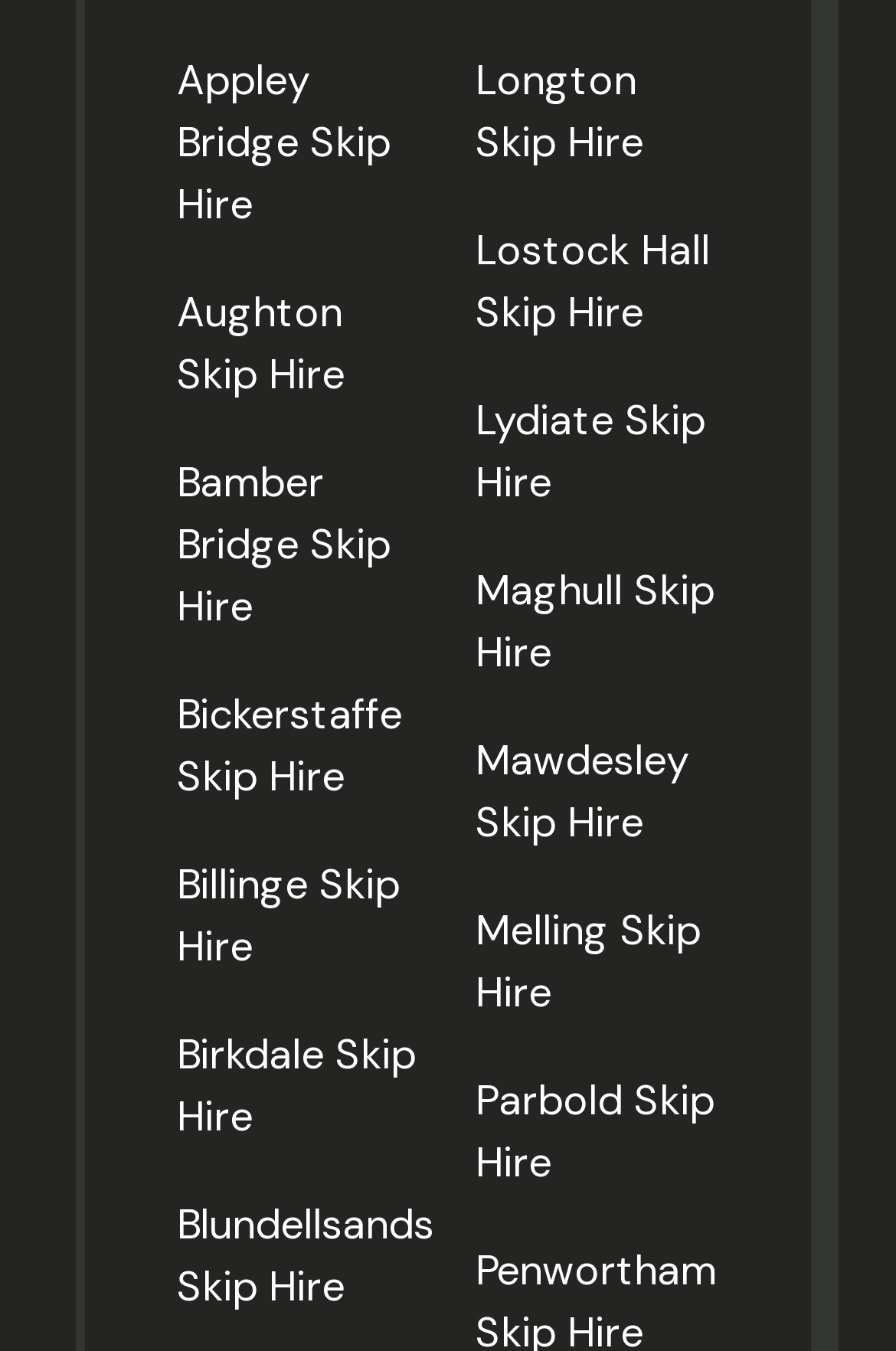Determine the bounding box coordinates of the element's region needed to click to follow the instruction: "view Parbold Skip Hire". Provide these coordinates as four float numbers between 0 and 1, formatted as [left, top, right, bottom].

[0.531, 0.836, 0.803, 0.962]